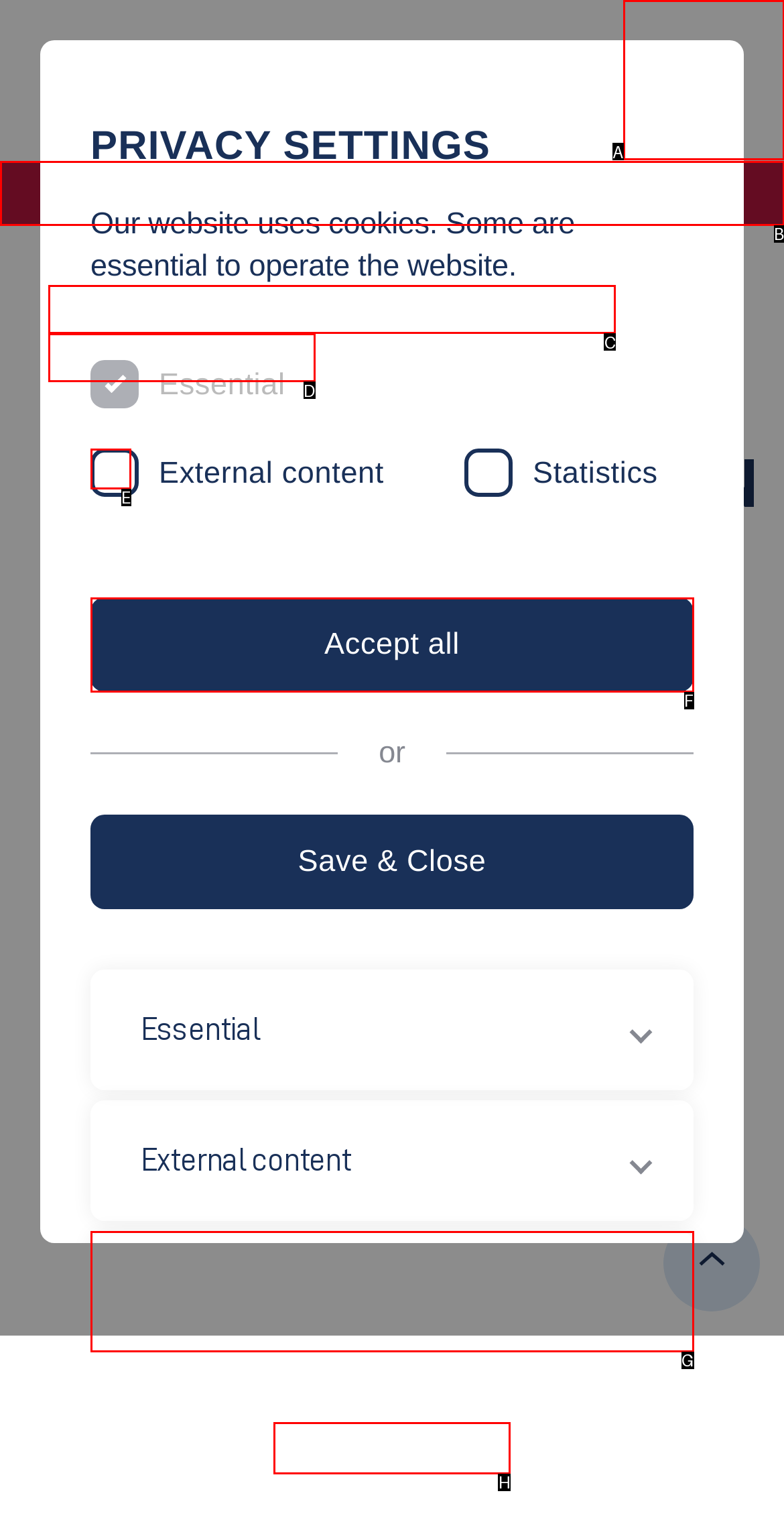Point out the option that needs to be clicked to fulfill the following instruction: Open the mobile navigation
Answer with the letter of the appropriate choice from the listed options.

A